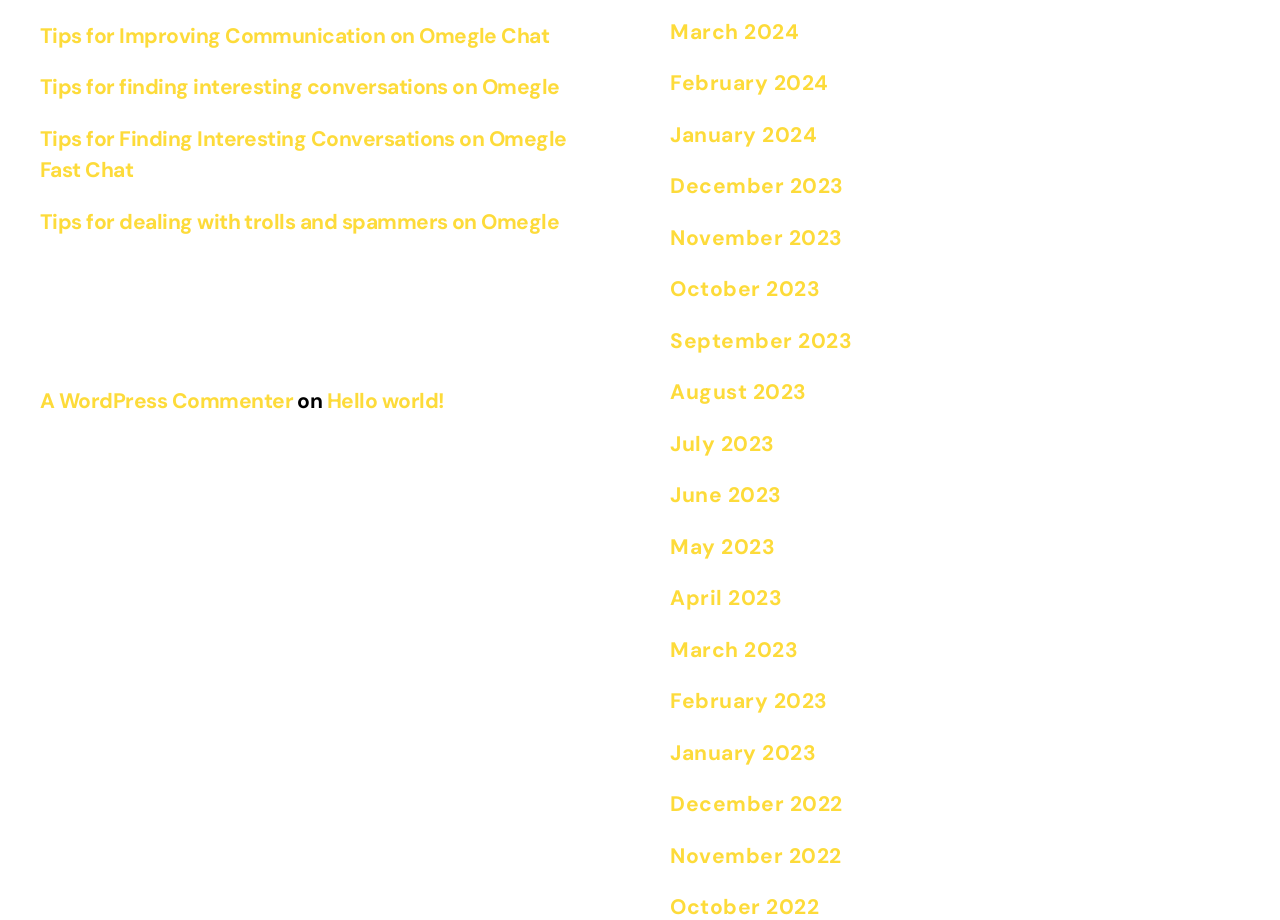Carefully examine the image and provide an in-depth answer to the question: What is the author of the first comment?

In the 'Recent Comments' section, the first comment has a link with the text 'A WordPress Commenter', which indicates the author of the first comment.